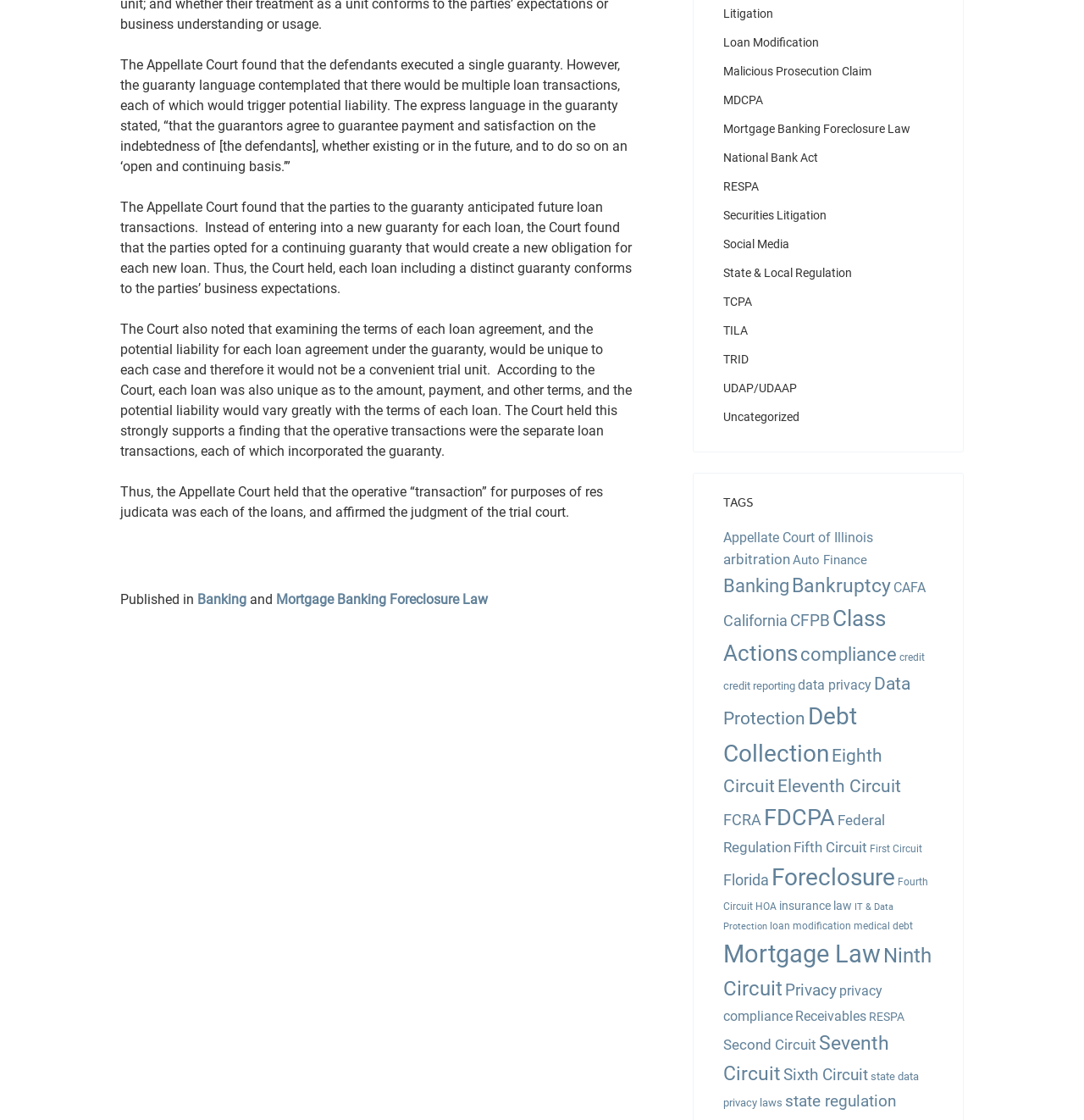What categories are listed on the webpage?
Use the screenshot to answer the question with a single word or phrase.

Banking, Mortgage Banking Foreclosure Law, etc.